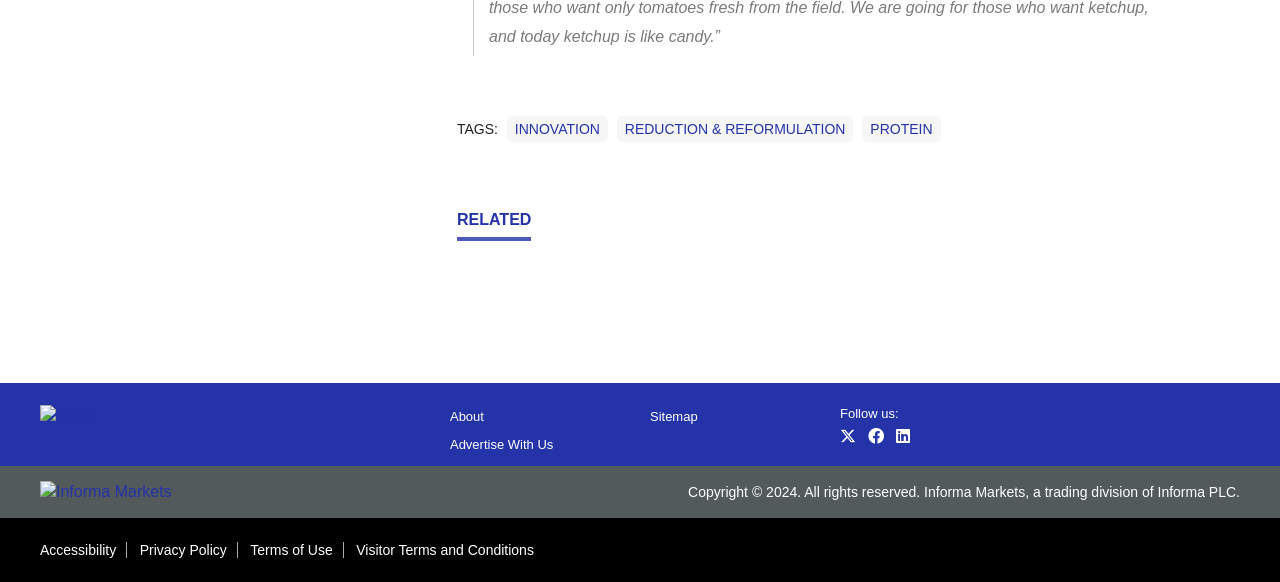What is the category of the link 'INNOVATION'?
Examine the image and give a concise answer in one word or a short phrase.

TAGS